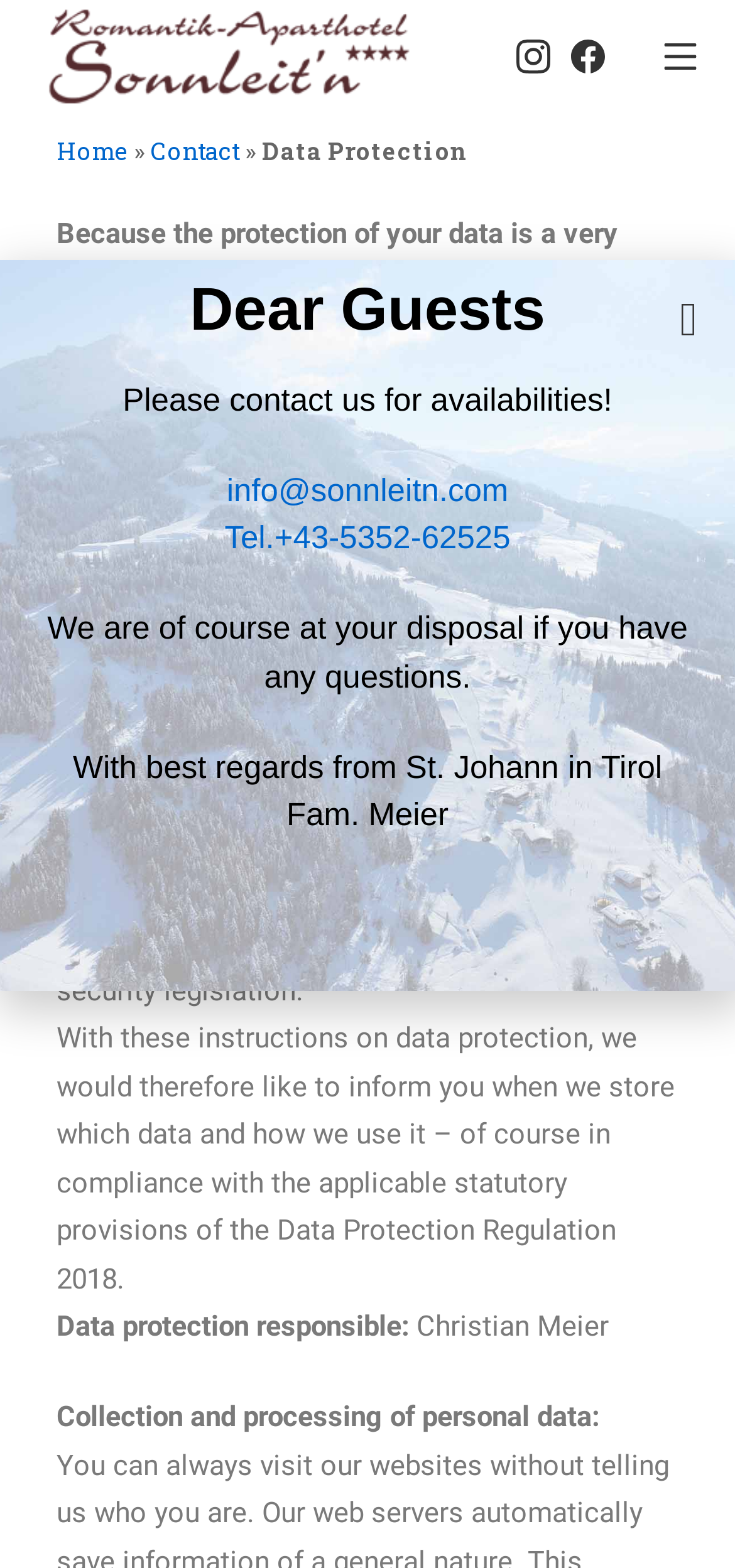How can you contact the aparthotel for availabilities?
Respond to the question with a single word or phrase according to the image.

By email or phone